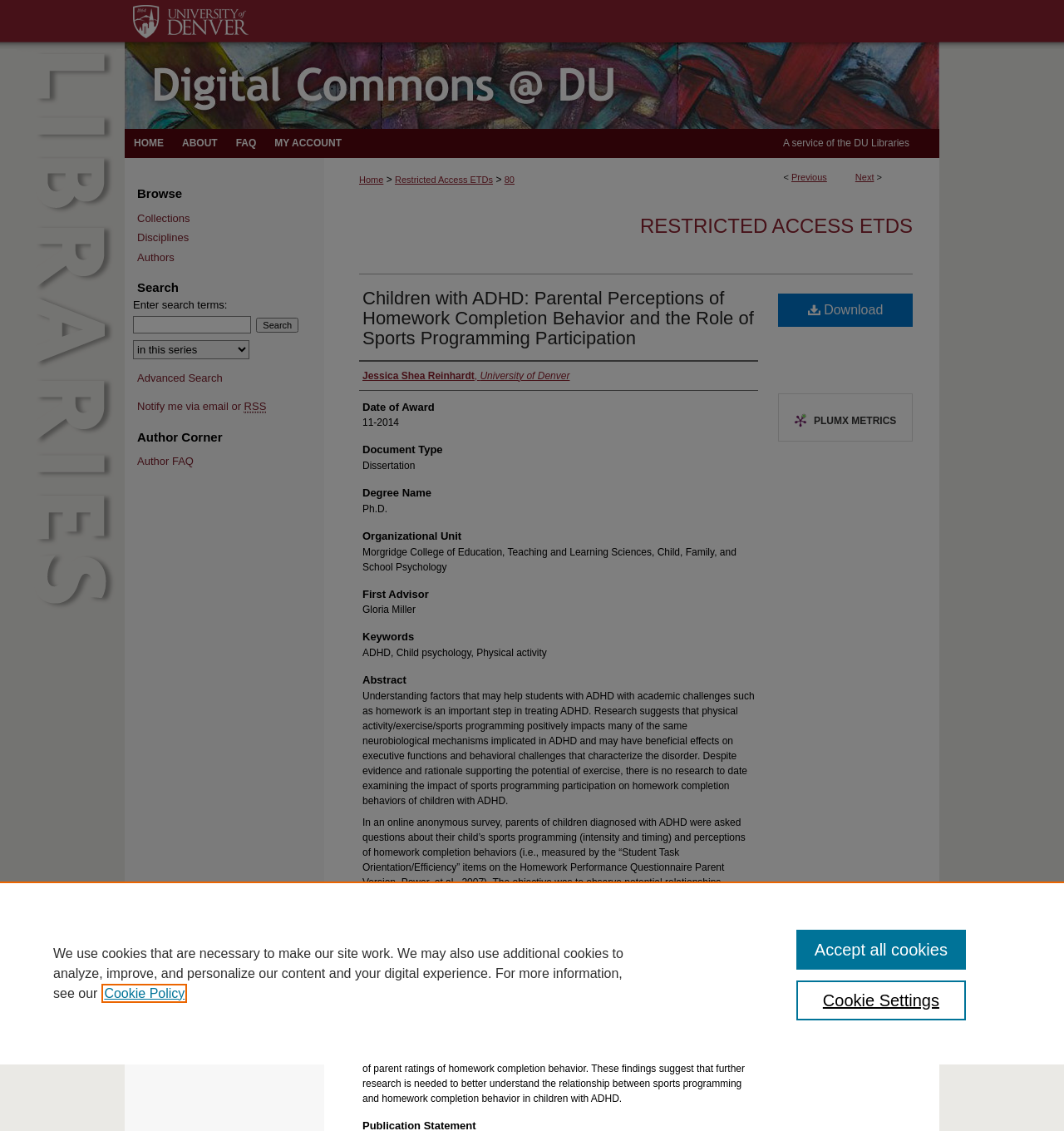What is the date of award? Using the information from the screenshot, answer with a single word or phrase.

11-2014